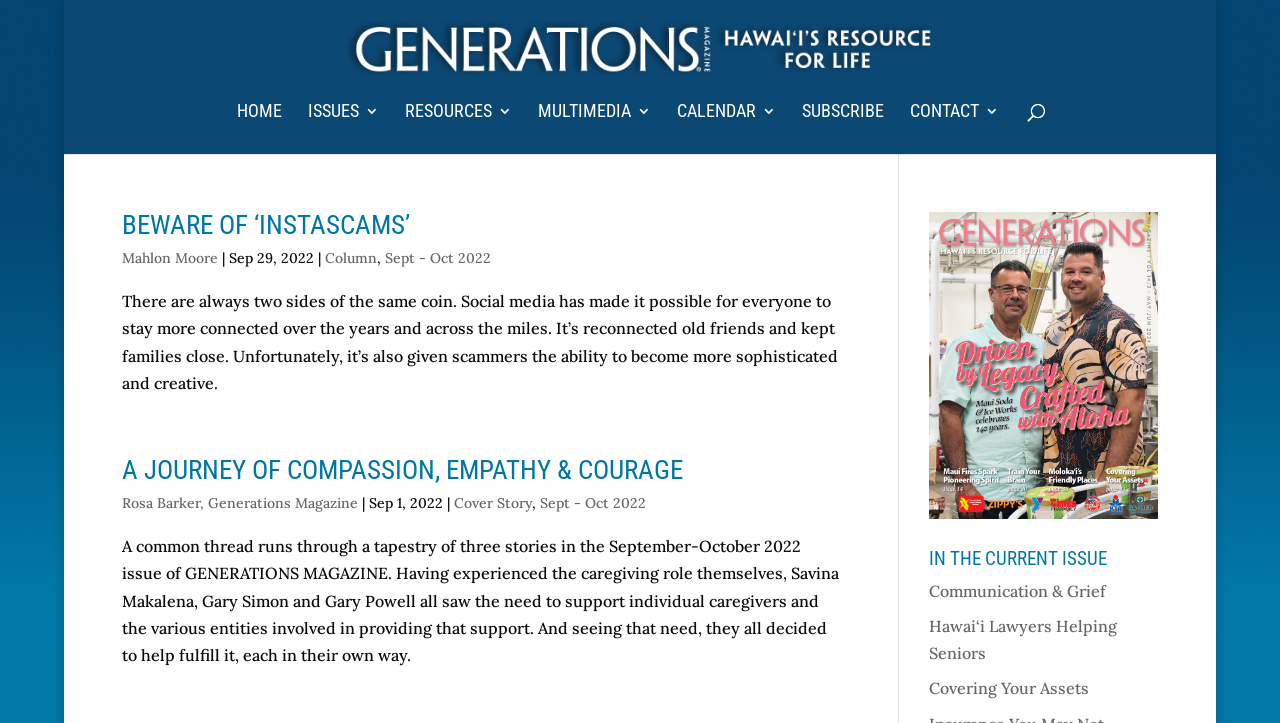What is the topic of the first article?
Please answer the question as detailed as possible based on the image.

The first article has a heading 'BEWARE OF ‘INSTASCAMS’', which suggests that the topic of the article is about scams on social media. The article also mentions how social media has made it possible for scammers to become more sophisticated and creative.